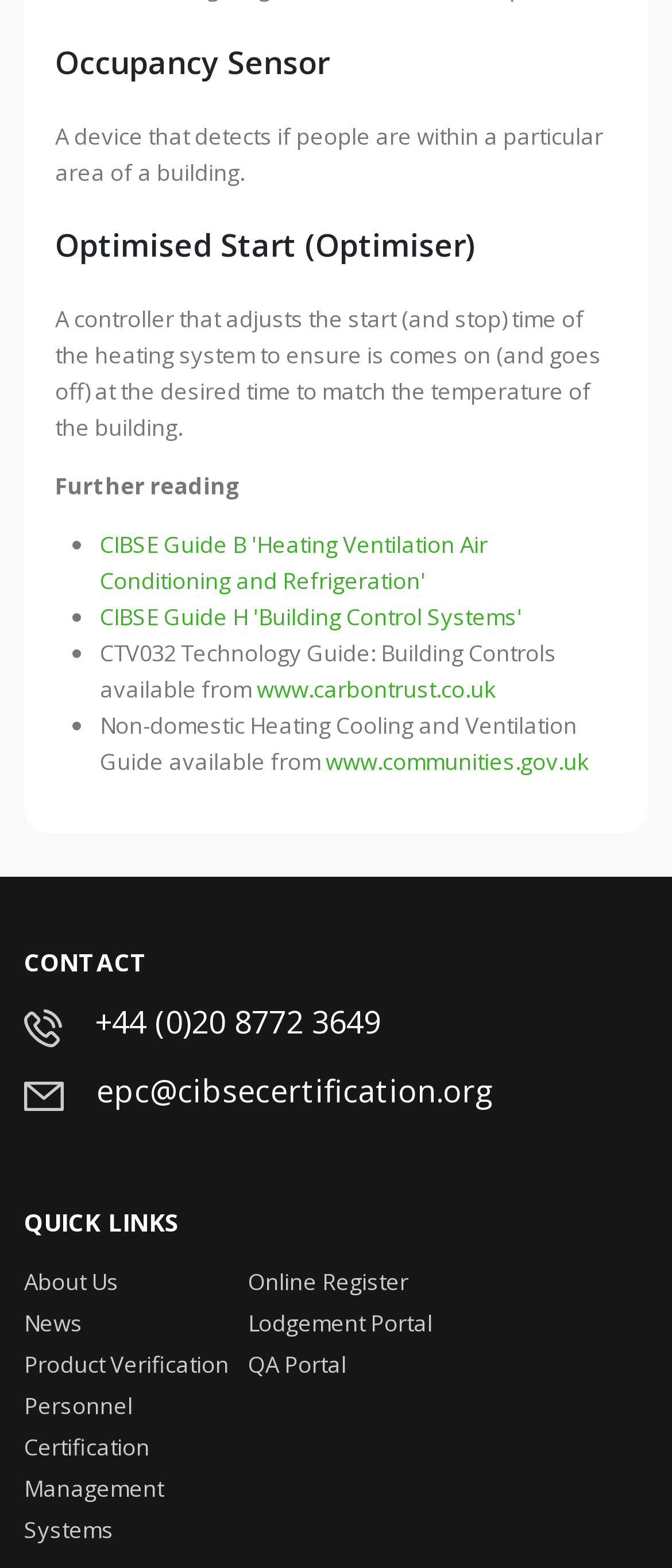Using details from the image, please answer the following question comprehensively:
What is the purpose of Optimised Start?

According to the webpage, Optimised Start (Optimiser) is a controller that adjusts the start (and stop) time of the heating system to ensure it comes on (and goes off) at the desired time to match the temperature of the building.